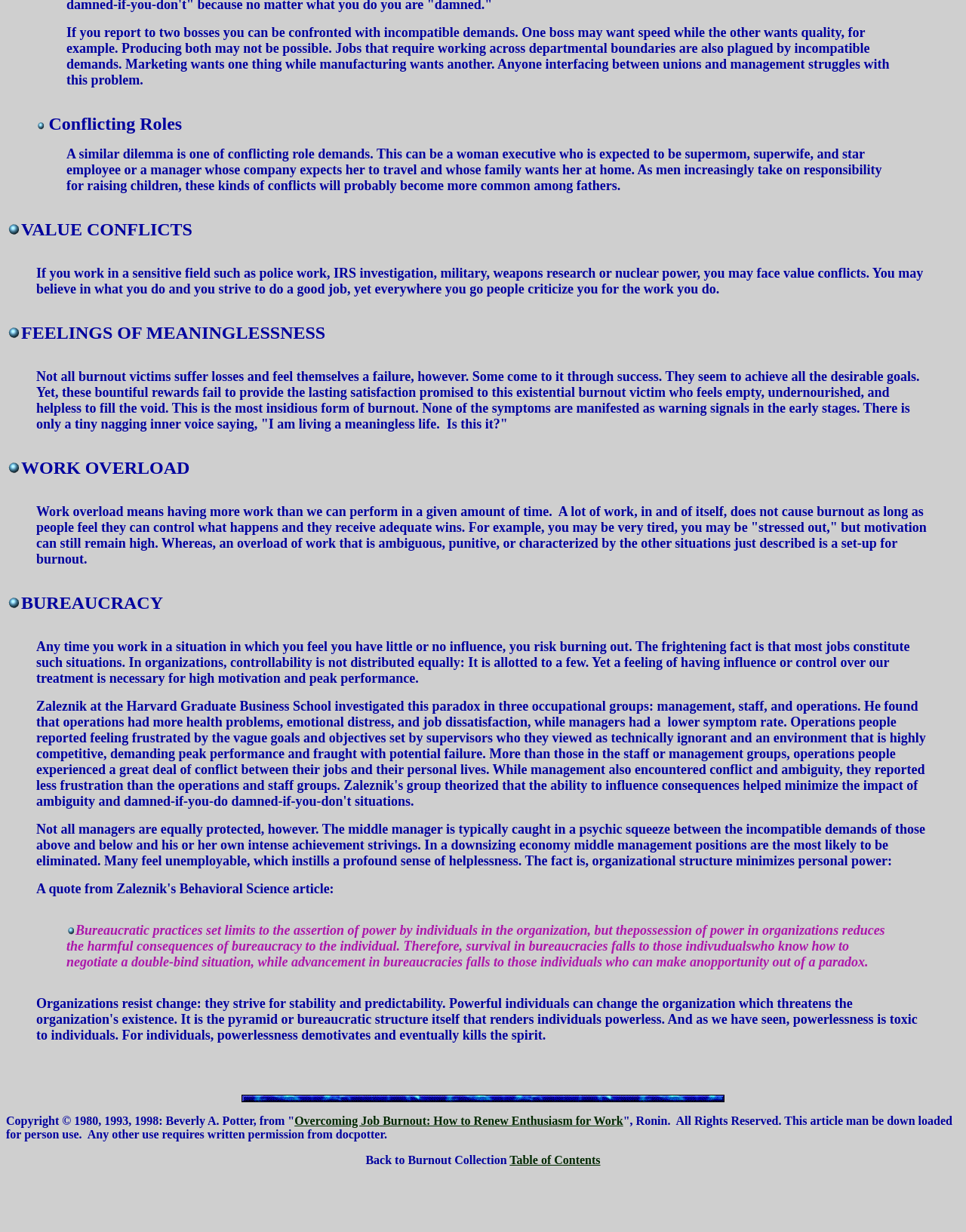What is the name of the book mentioned on the webpage?
Please provide a detailed and thorough answer to the question.

The webpage mentions a book titled 'Overcoming Job Burnout: How to Renew Enthusiasm for Work' by Beverly A. Potter, which suggests that the book is related to the topic of job burnout and how to overcome it.